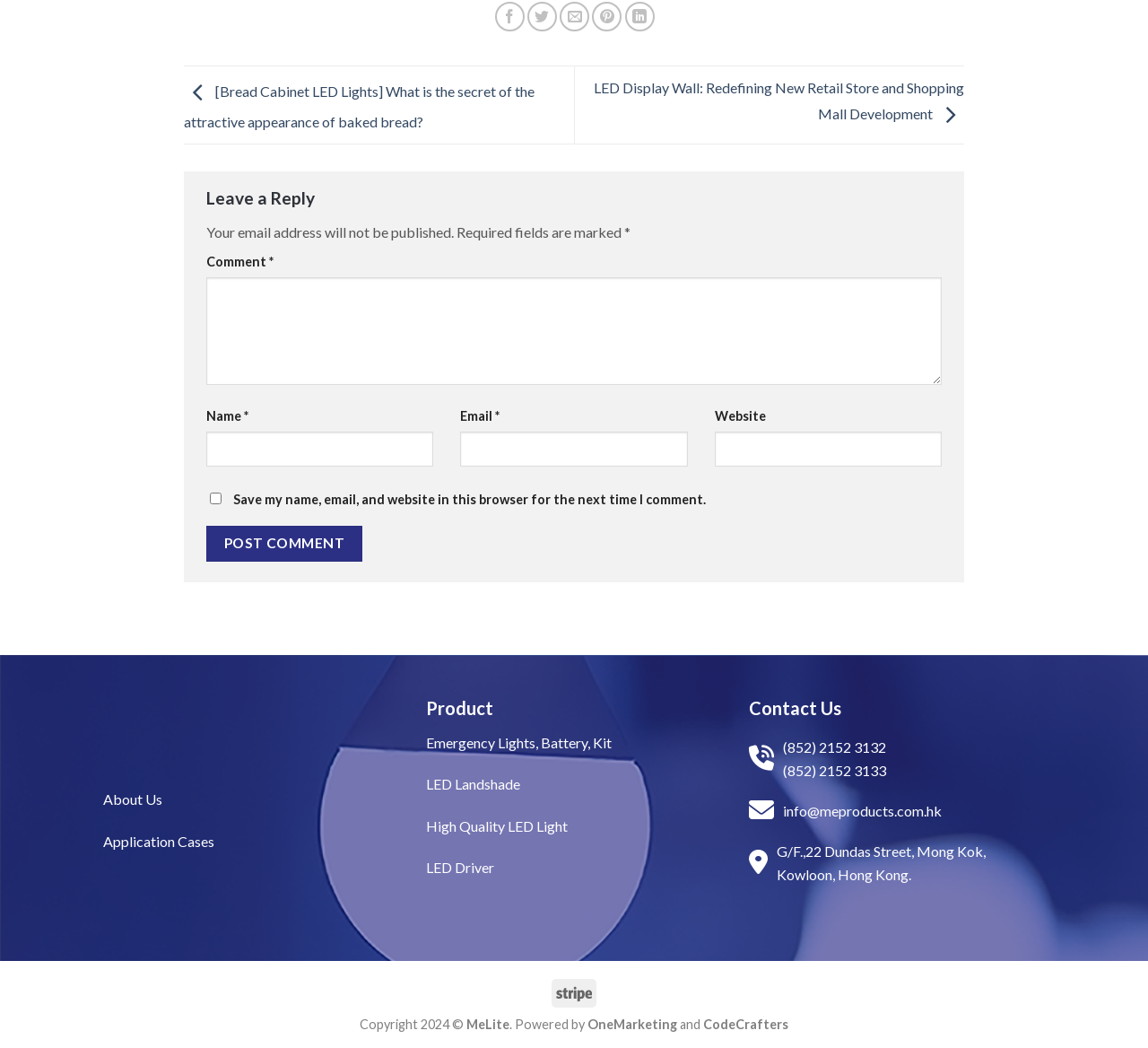What type of products are listed under 'Product'?
Please interpret the details in the image and answer the question thoroughly.

The 'Product' section lists various types of LED lights and related products, including Emergency Lights, Battery, Kit, LED Landshade, High Quality LED Light, and LED Driver.